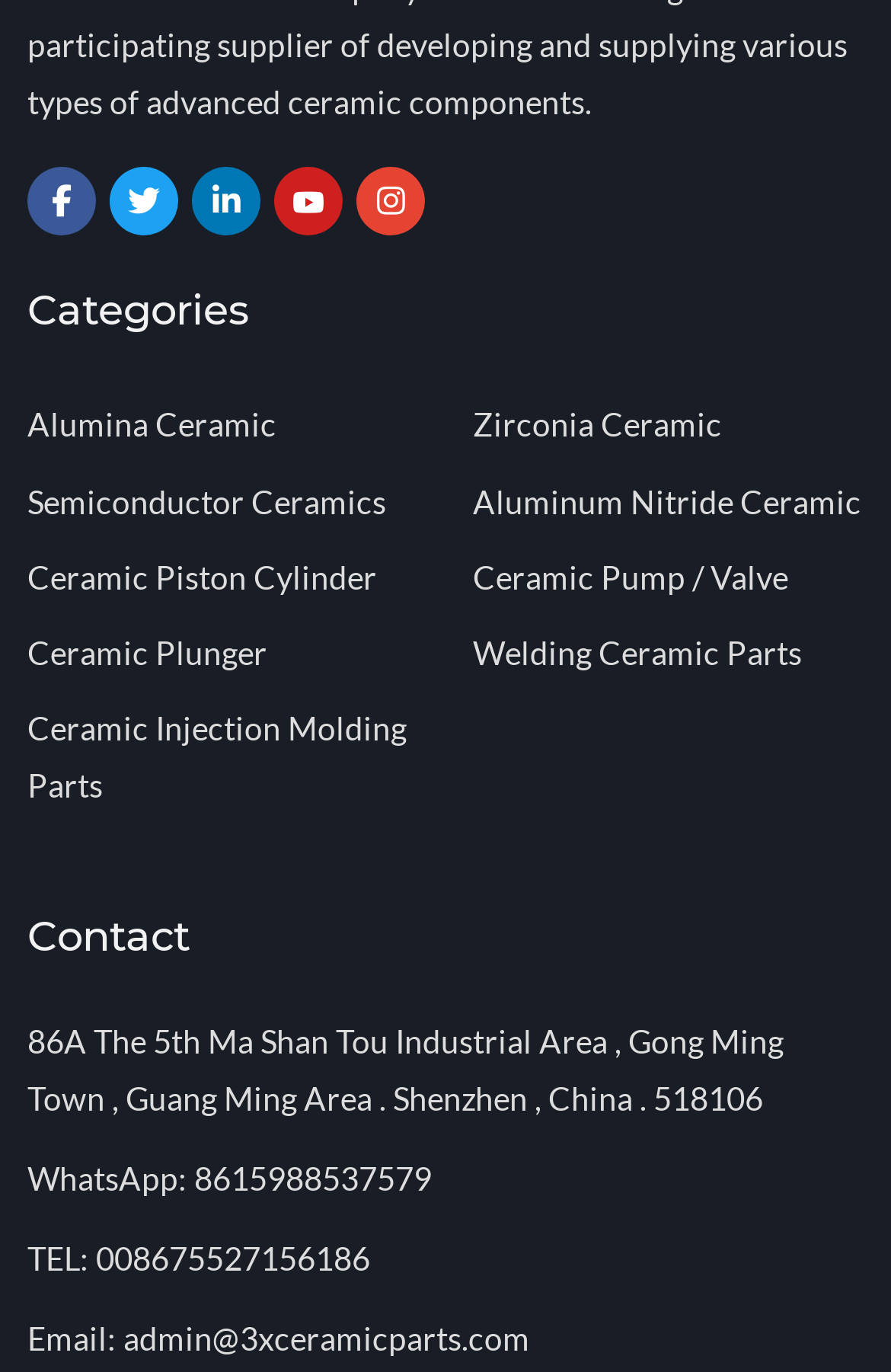What is the first category listed?
Make sure to answer the question with a detailed and comprehensive explanation.

I looked at the categories section on the webpage and found that the first category listed is 'Alumina Ceramic', which is a link.